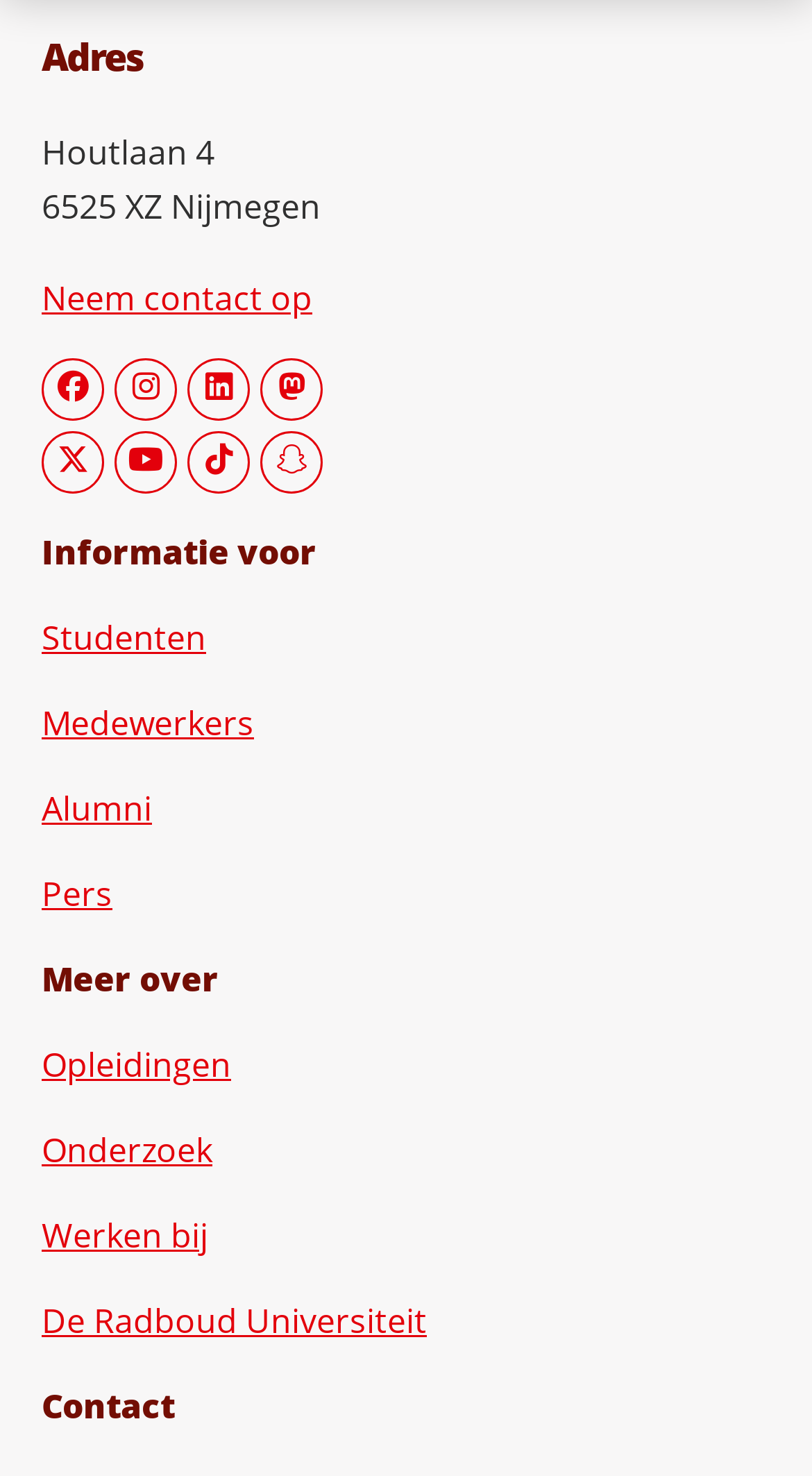Extract the bounding box coordinates of the UI element described by: "Opleidingen". The coordinates should include four float numbers ranging from 0 to 1, e.g., [left, top, right, bottom].

[0.051, 0.703, 0.285, 0.739]